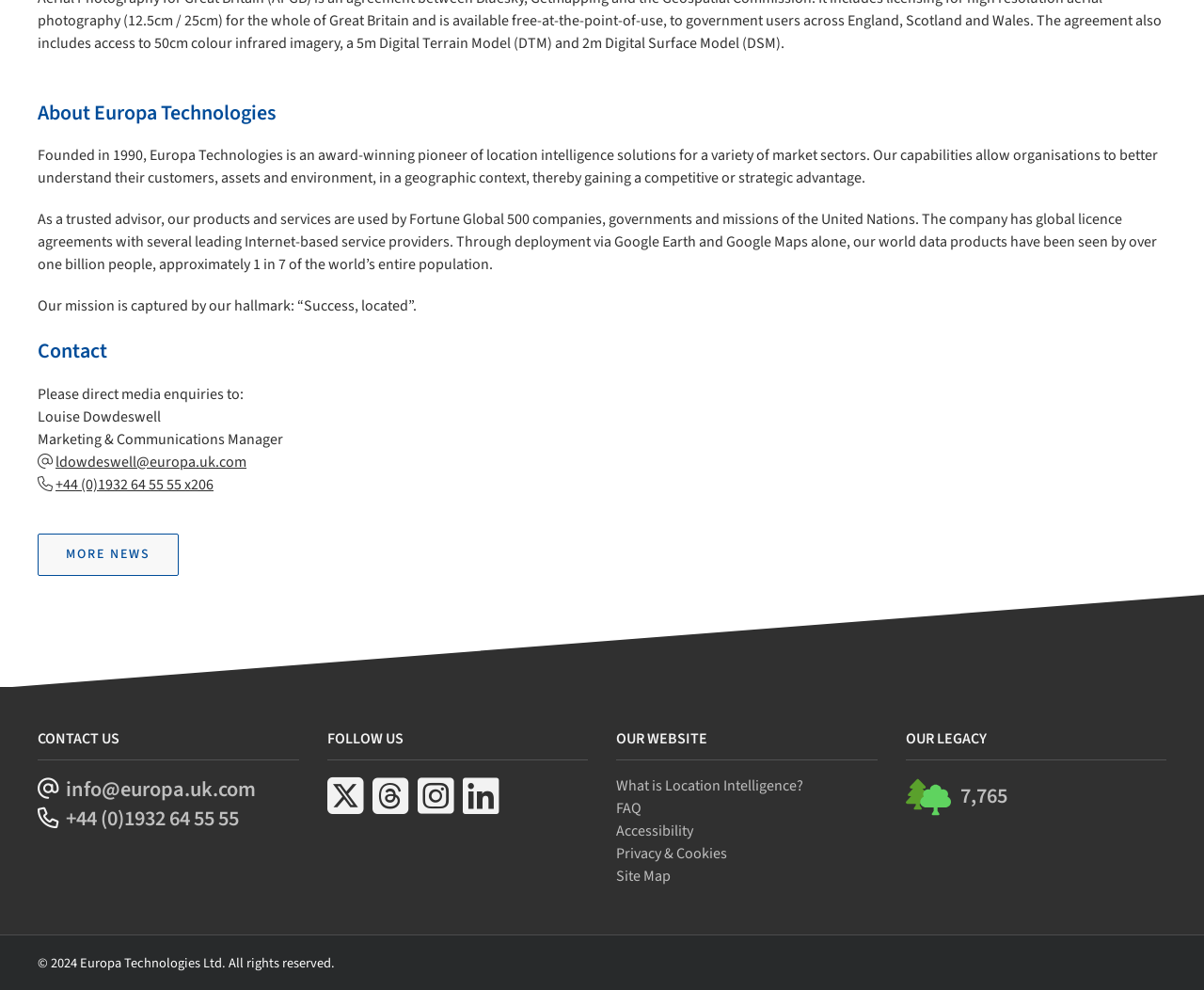From the screenshot, find the bounding box of the UI element matching this description: "info@europa.uk.com". Supply the bounding box coordinates in the form [left, top, right, bottom], each a float between 0 and 1.

[0.055, 0.782, 0.212, 0.813]